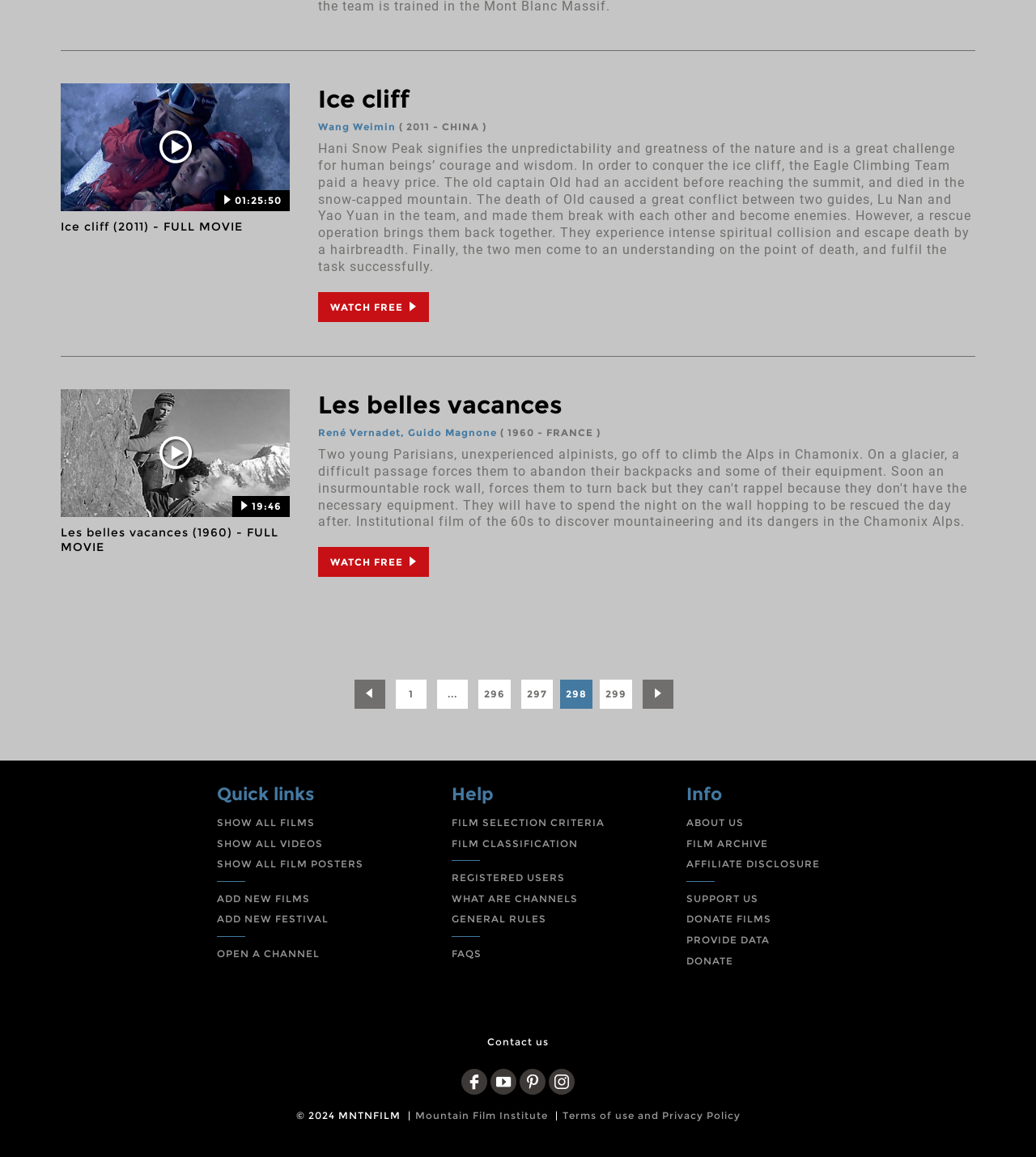Kindly respond to the following question with a single word or a brief phrase: 
What is the name of the institute at the bottom of the page?

Mountain Film Institute